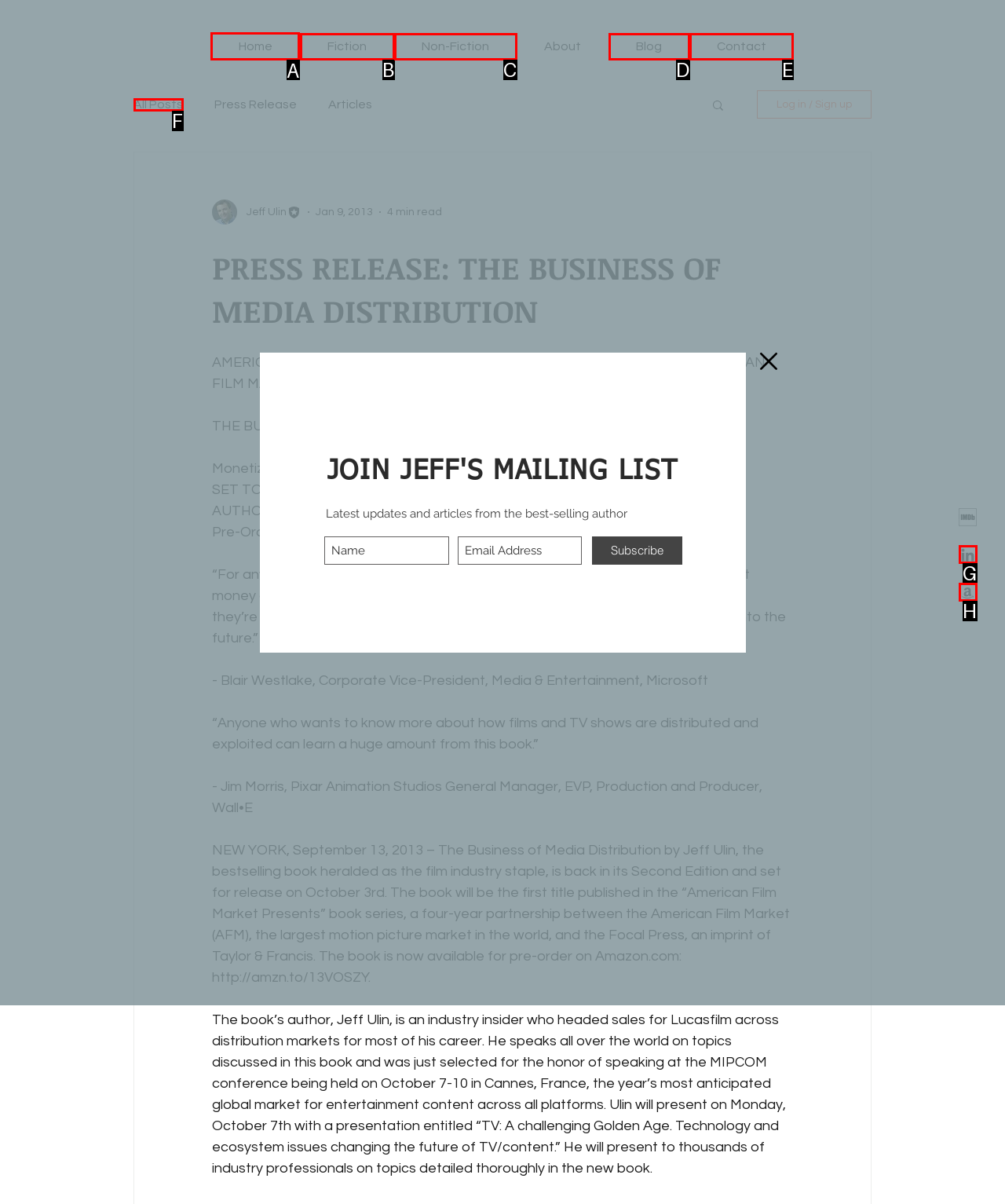Tell me which one HTML element I should click to complete the following task: Click on the Home link
Answer with the option's letter from the given choices directly.

A